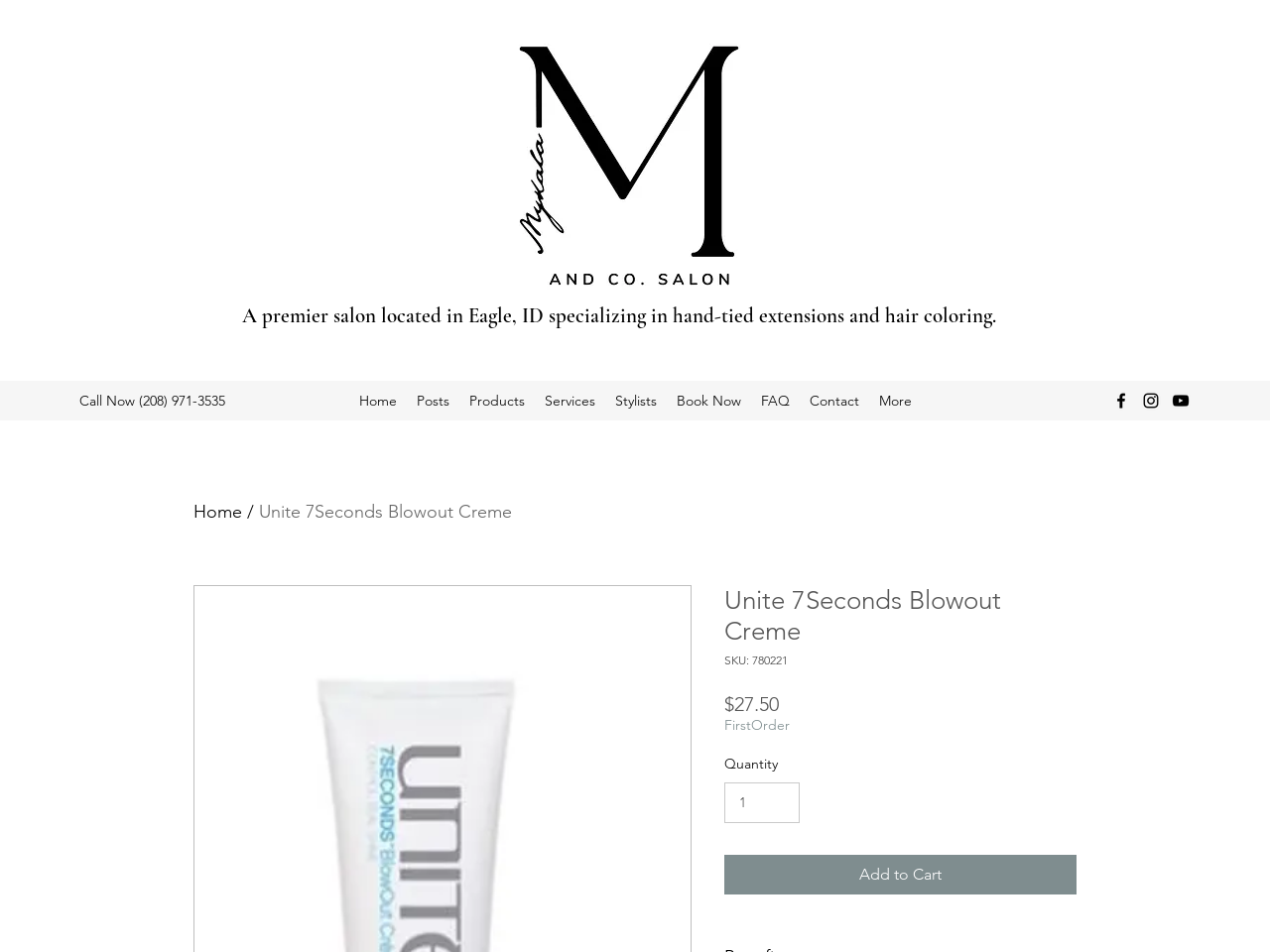Please identify the bounding box coordinates of the element that needs to be clicked to perform the following instruction: "Change Quantity".

[0.57, 0.822, 0.63, 0.864]